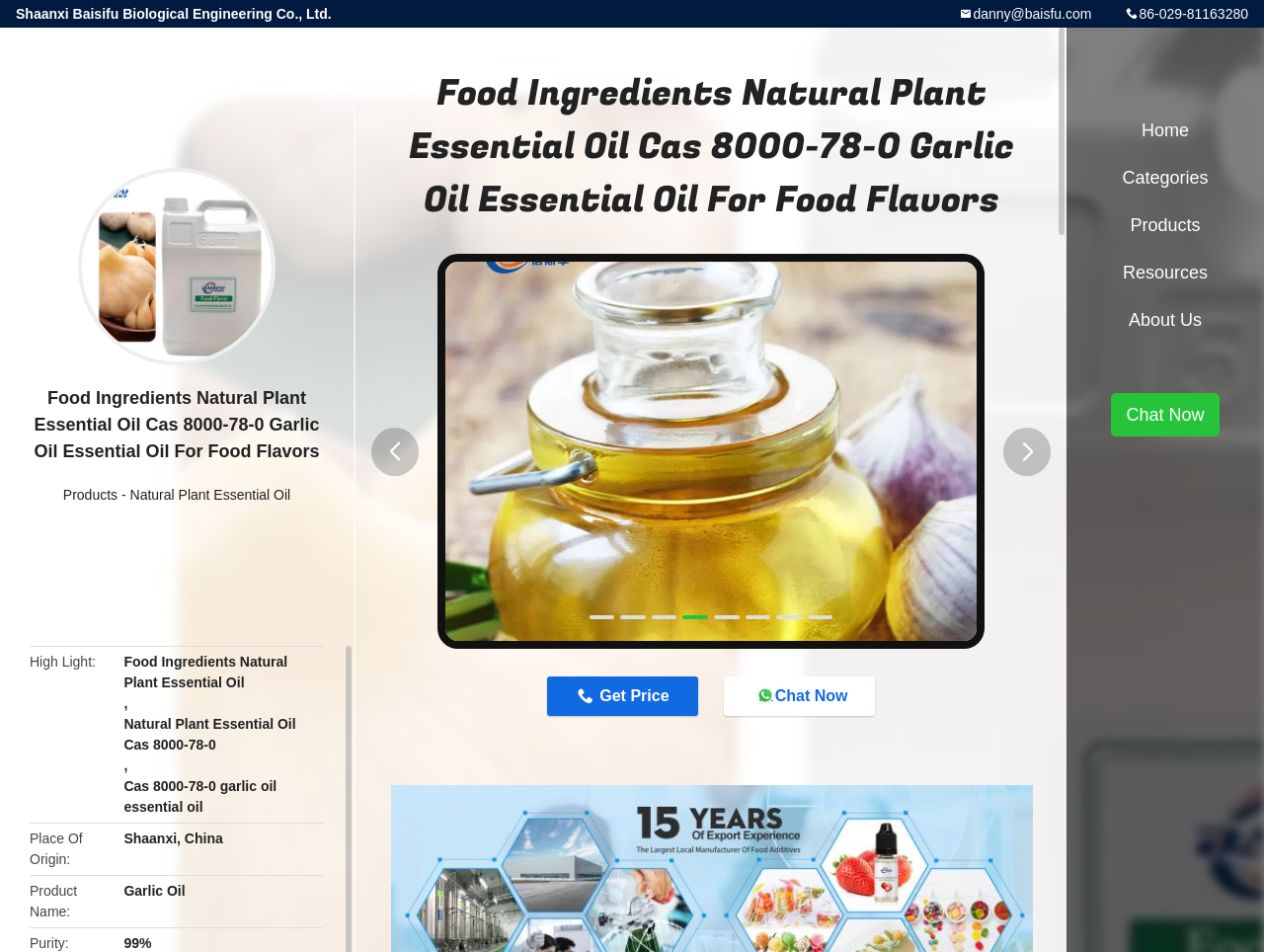Find the bounding box coordinates for the element that must be clicked to complete the instruction: "Chat with the supplier". The coordinates should be four float numbers between 0 and 1, indicated as [left, top, right, bottom].

[0.572, 0.711, 0.692, 0.752]